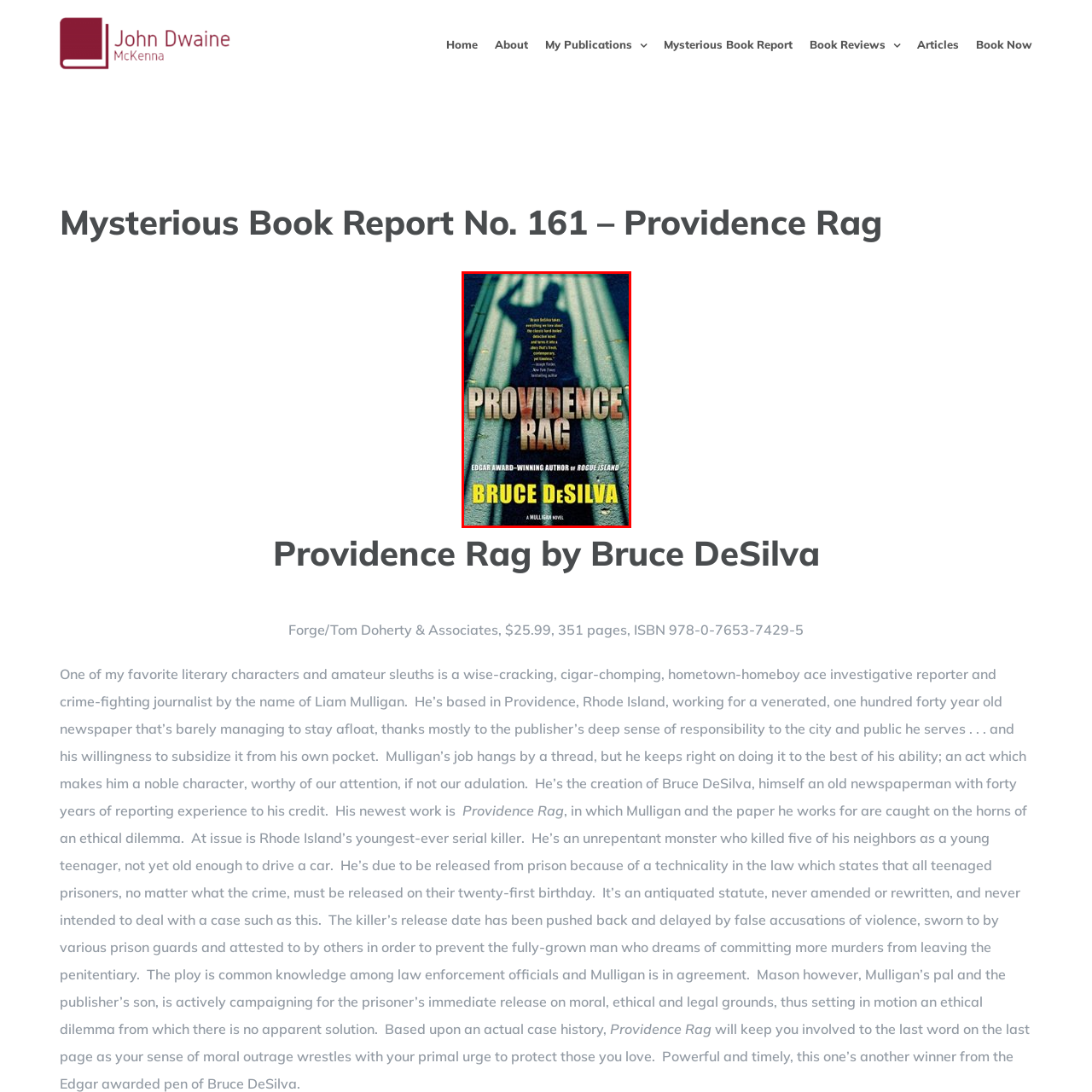Offer a detailed explanation of the image encased within the red boundary.

The image depicts the cover of "Providence Rag," authored by Bruce DeSilva, who is known for his Edgar Award-winning work. The cover features a shadowy figure on a striped background, adding an air of mystery. Prominently displayed is the title "PROVIDENCE RAG" in bold, striking font, along with DeSilva's name beneath it. The composition conveys themes of suspense and intrigue, inviting readers into the narrative centered around the ethical dilemmas faced by the protagonist, Liam Mulligan, a seasoned investigative reporter. This installment further explores complex social issues, making it appealing to fans of contemporary crime fiction.